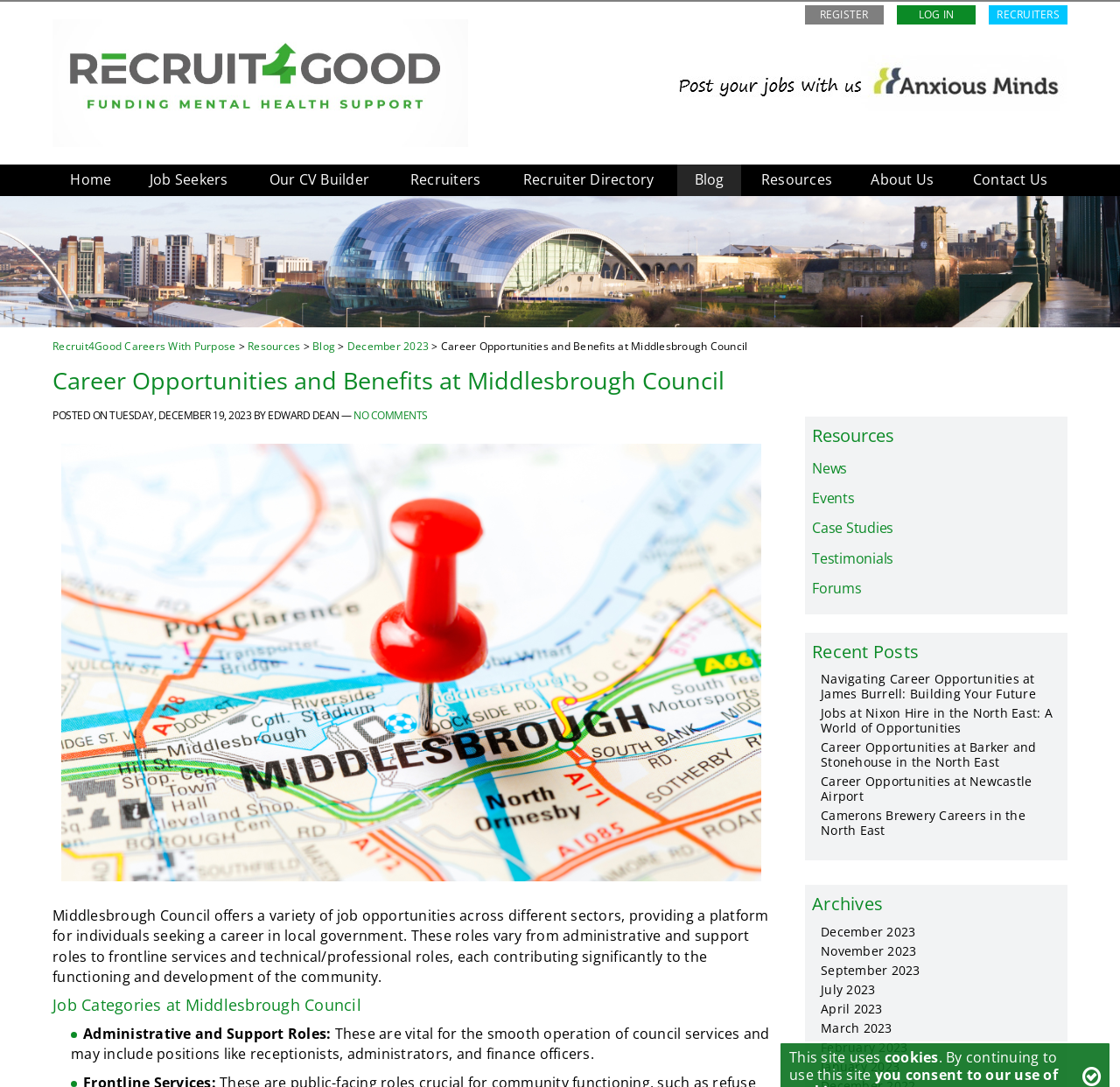Determine the main headline from the webpage and extract its text.

Career Opportunities and Benefits at Middlesbrough Council